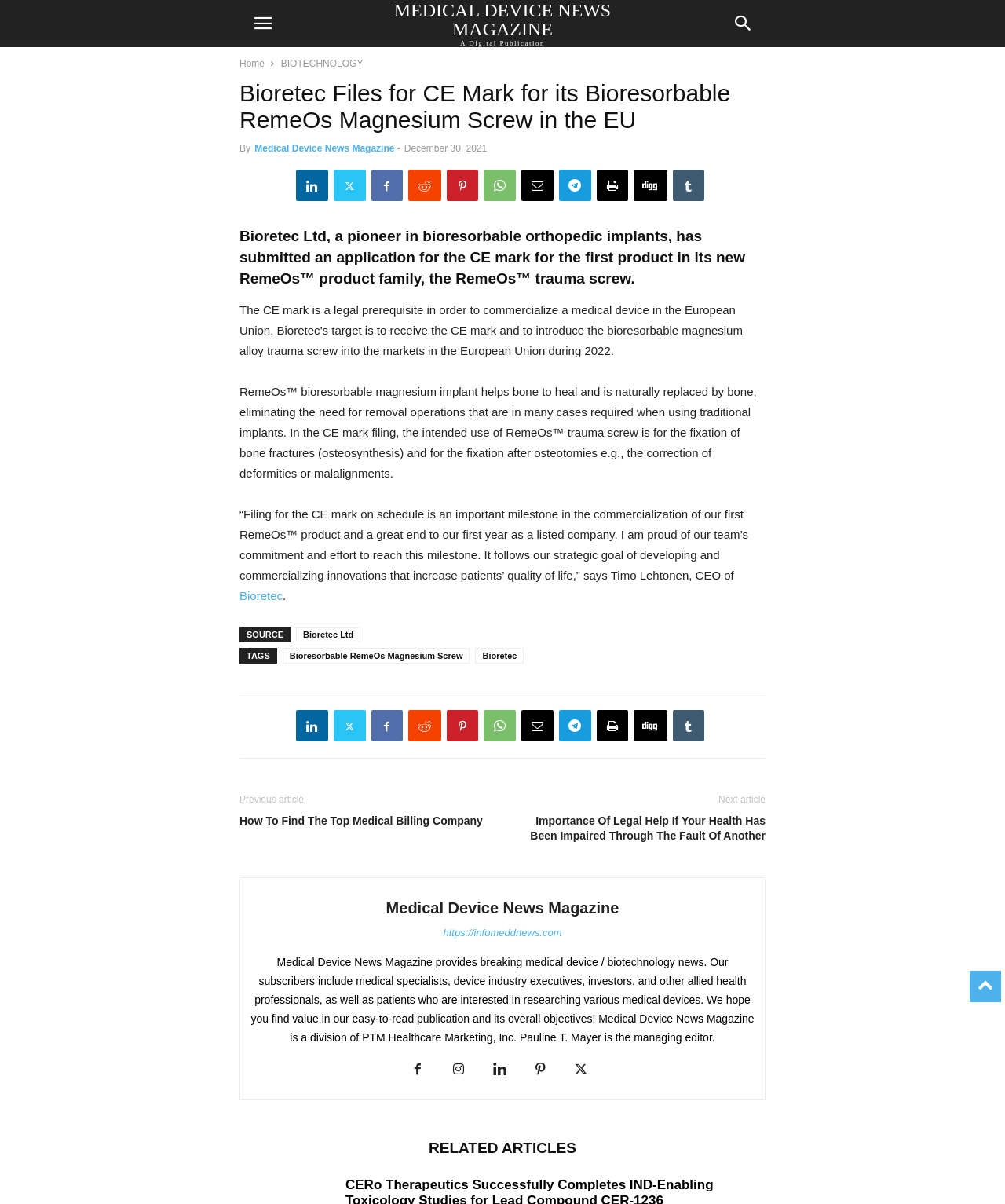Determine the bounding box coordinates of the section I need to click to execute the following instruction: "Download the Whitepaper". Provide the coordinates as four float numbers between 0 and 1, i.e., [left, top, right, bottom].

None